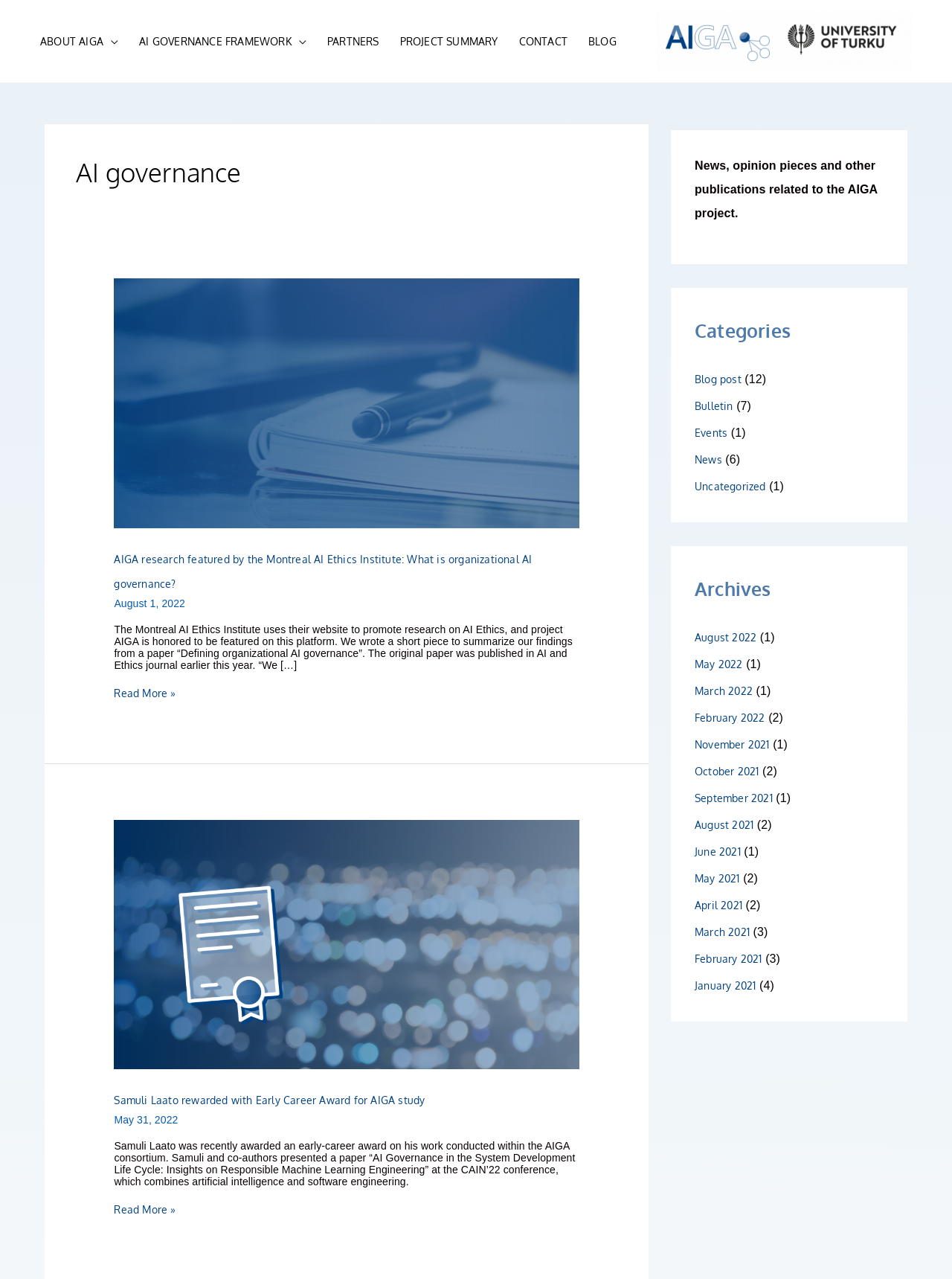Find the bounding box coordinates for the HTML element described as: "News". The coordinates should consist of four float values between 0 and 1, i.e., [left, top, right, bottom].

[0.73, 0.354, 0.758, 0.364]